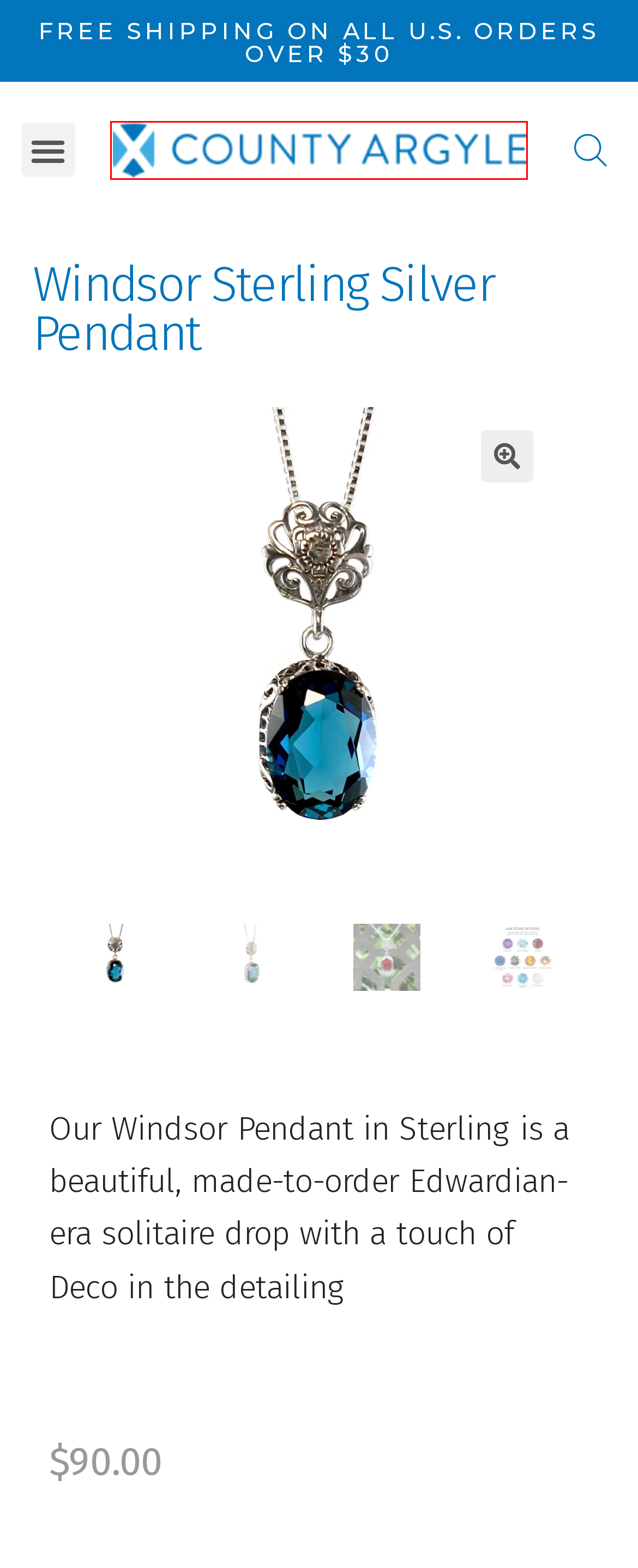You’re provided with a screenshot of a webpage that has a red bounding box around an element. Choose the best matching webpage description for the new page after clicking the element in the red box. The options are:
A. Antique Scottish Jewelry » County Argyle
B. News » County Argyle
C. Windsor Sterling Silver Earrings » County Argyle
D. Contact Us at County Argyle » County Argyle
E. Windsor Sterling Silver Ring » County Argyle
F. About County Argyle, The Modern Scottish Mercantile » County Argyle
G. County Argyle » County Argyle
H. Privacy Policy » County Argyle

G